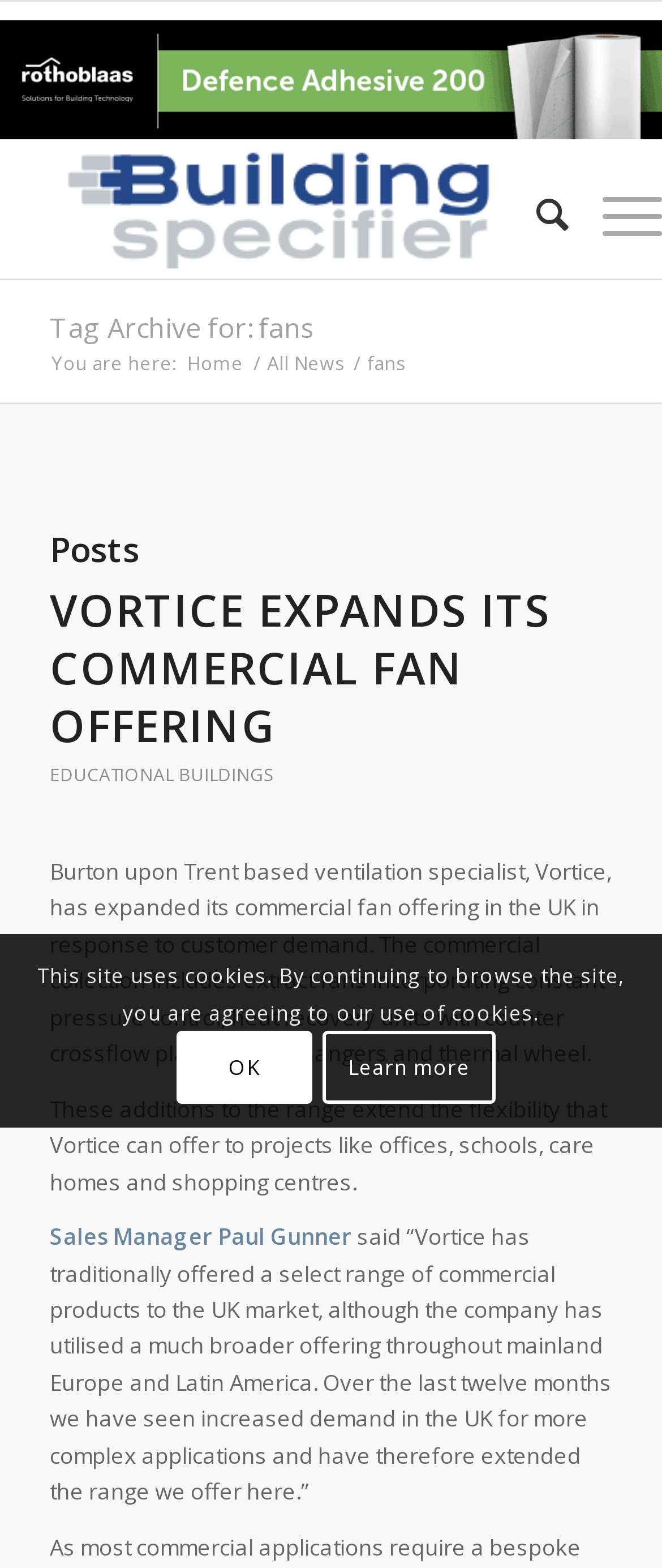Generate a thorough explanation of the webpage's elements.

The webpage is about Building Specifier, with a focus on fans. At the top, there is a logo image on the left, accompanied by a link to the homepage. To the right of the logo, there are two links: "Search" and "Menu". 

Below the top section, there is a heading that reads "Tag Archive for: fans". This heading is followed by a link with the same text and a breadcrumb navigation section that shows the current location as "Home > All News > fans". 

The main content of the page is a list of posts, with a heading that reads "Posts". The first post has a heading "VORTICE EXPANDS ITS COMMERCIAL FAN OFFERING" and a brief summary of the article. The article text is divided into several paragraphs, with quotes from a Sales Manager, Paul Gunner. 

At the bottom of the page, there is a notice about the site using cookies, with options to "OK" or "Learn more".